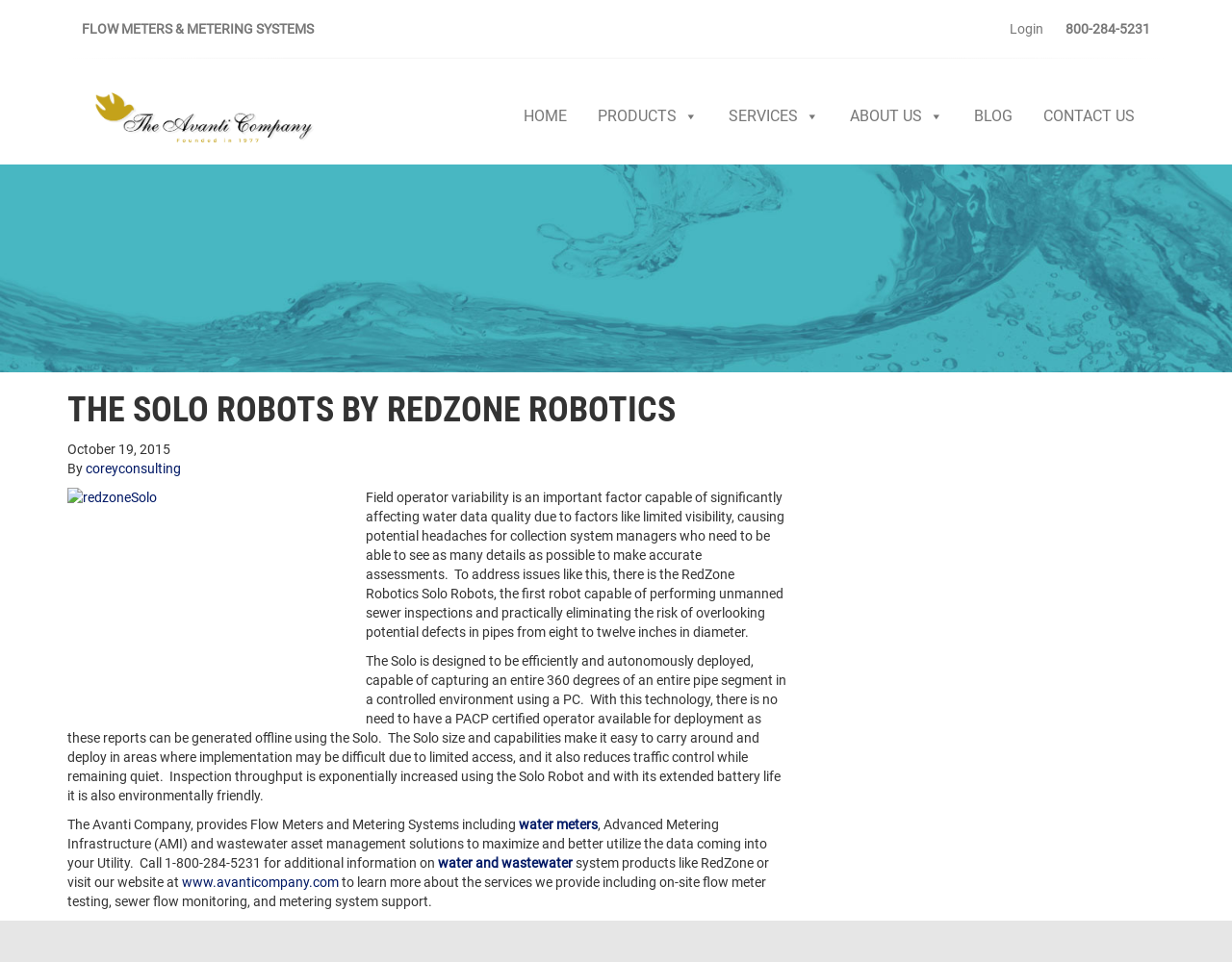Pinpoint the bounding box coordinates of the element you need to click to execute the following instruction: "Visit the 'HOME' page". The bounding box should be represented by four float numbers between 0 and 1, in the format [left, top, right, bottom].

[0.412, 0.101, 0.473, 0.141]